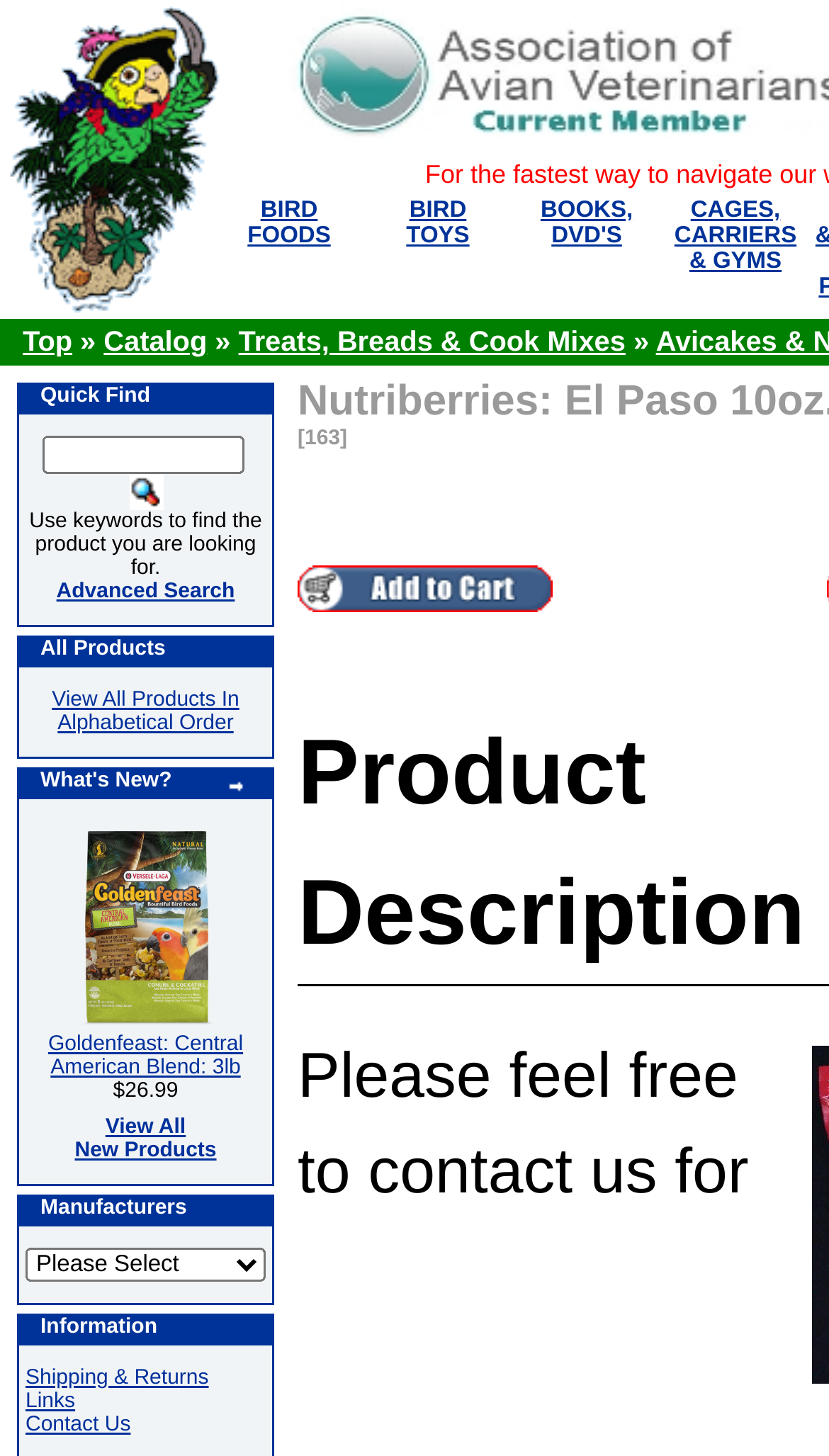Identify the bounding box coordinates for the element you need to click to achieve the following task: "Click the 'UNIVERSITY OF HELSINKI' link". Provide the bounding box coordinates as four float numbers between 0 and 1, in the form [left, top, right, bottom].

None